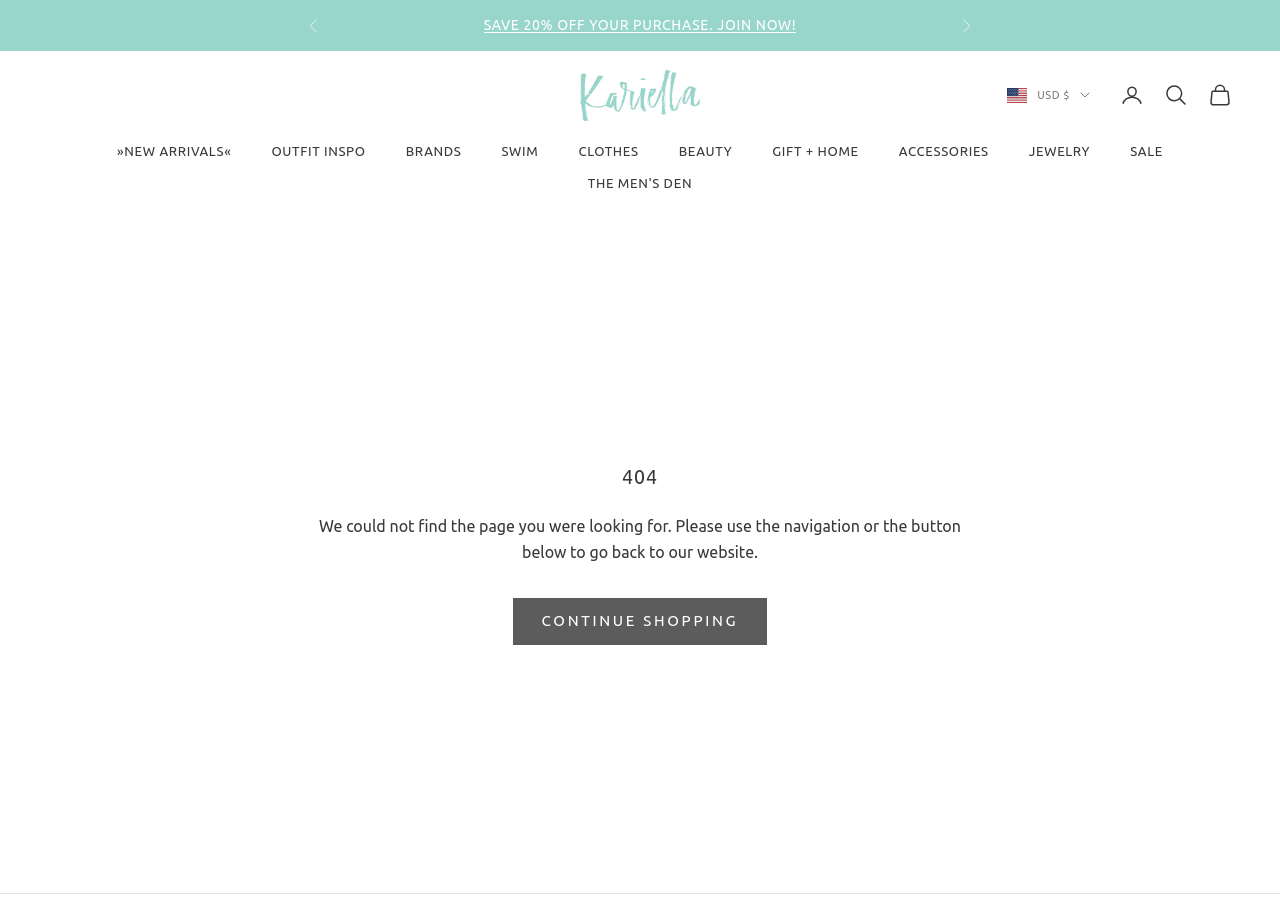Can you identify the bounding box coordinates of the clickable region needed to carry out this instruction: 'Read the 'Top Cali Cartel Front Man Captured In Marbella' article'? The coordinates should be four float numbers within the range of 0 to 1, stated as [left, top, right, bottom].

None